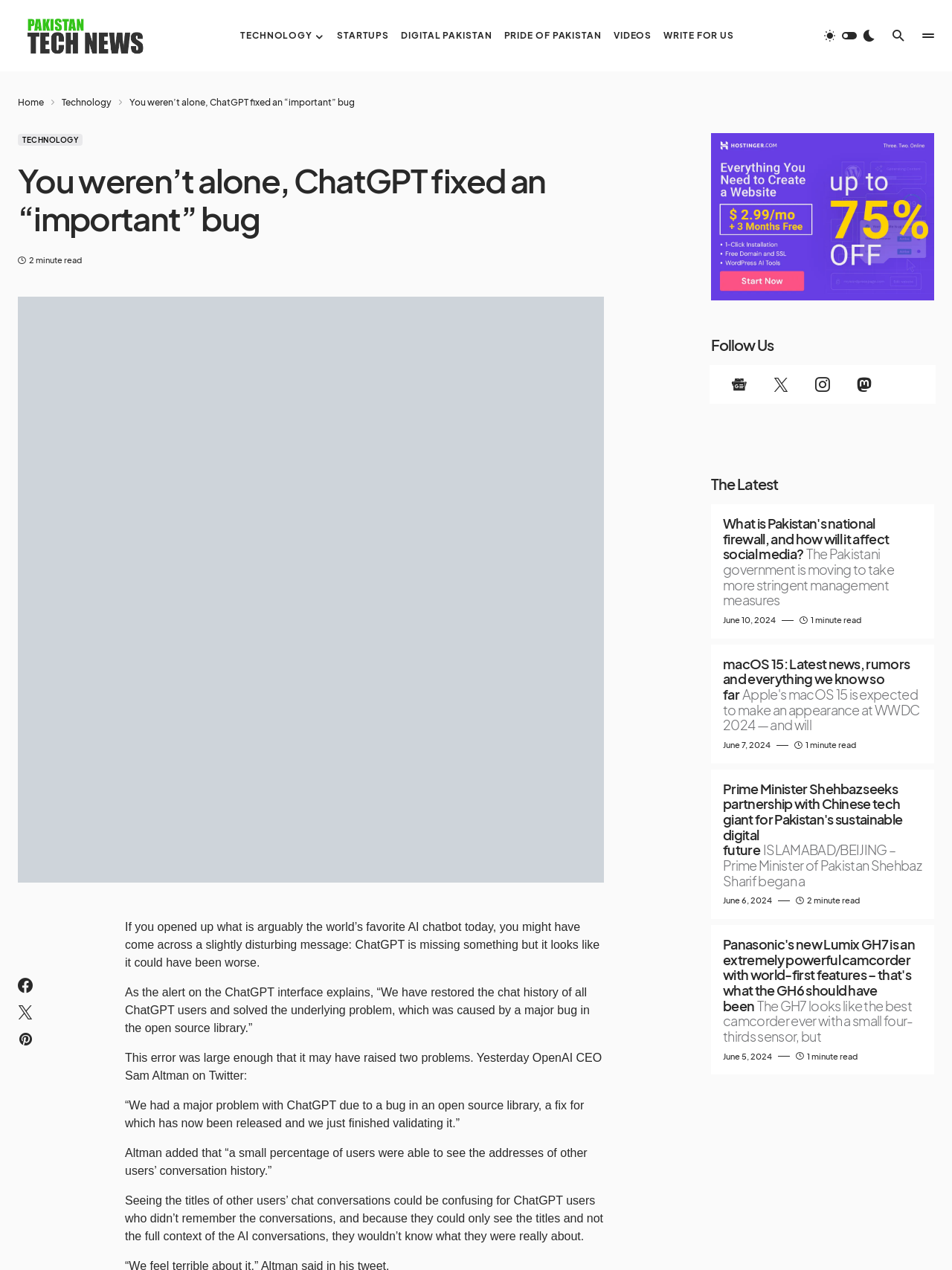Determine the bounding box coordinates of the element that should be clicked to execute the following command: "Read the article 'You weren’t alone, ChatGPT fixed an “important” bug'".

[0.019, 0.127, 0.634, 0.186]